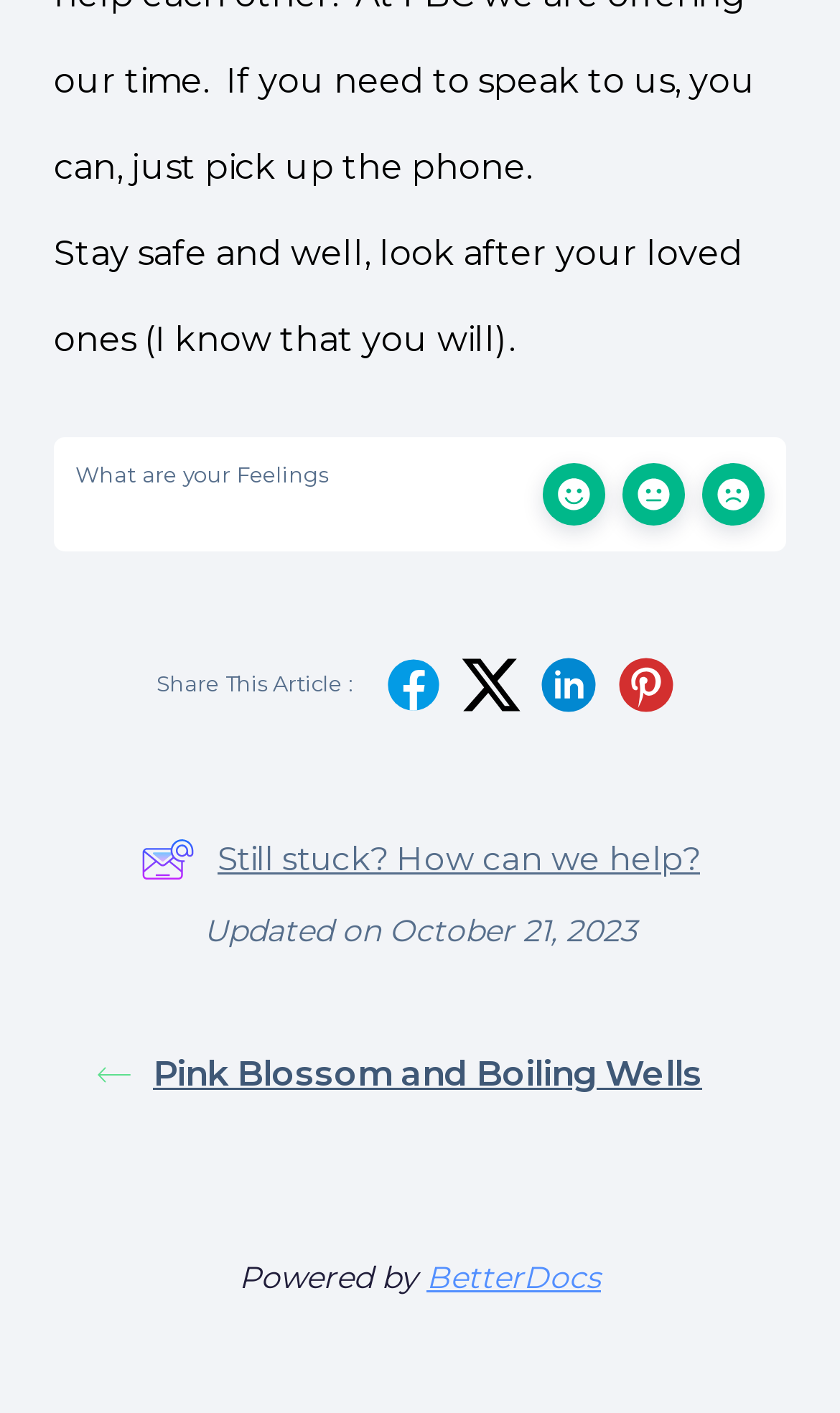Please determine the bounding box coordinates for the UI element described as: "alt="LinkedIn"".

[0.637, 0.461, 0.714, 0.507]